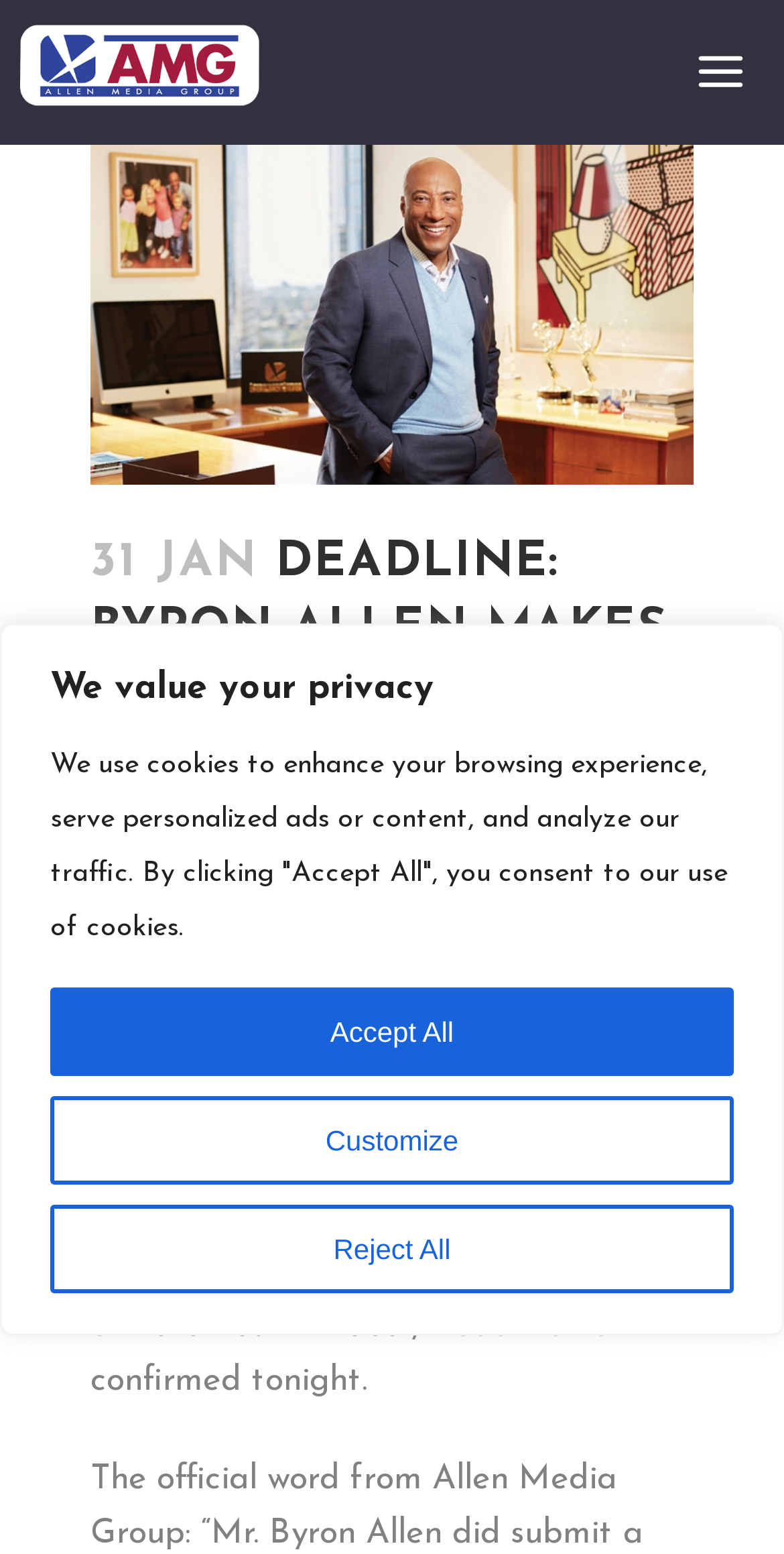Using the element description Paramount Global, predict the bounding box coordinates for the UI element. Provide the coordinates in (top-left x, top-left y, bottom-right x, bottom-right y) format with values ranging from 0 to 1.

[0.169, 0.842, 0.526, 0.864]